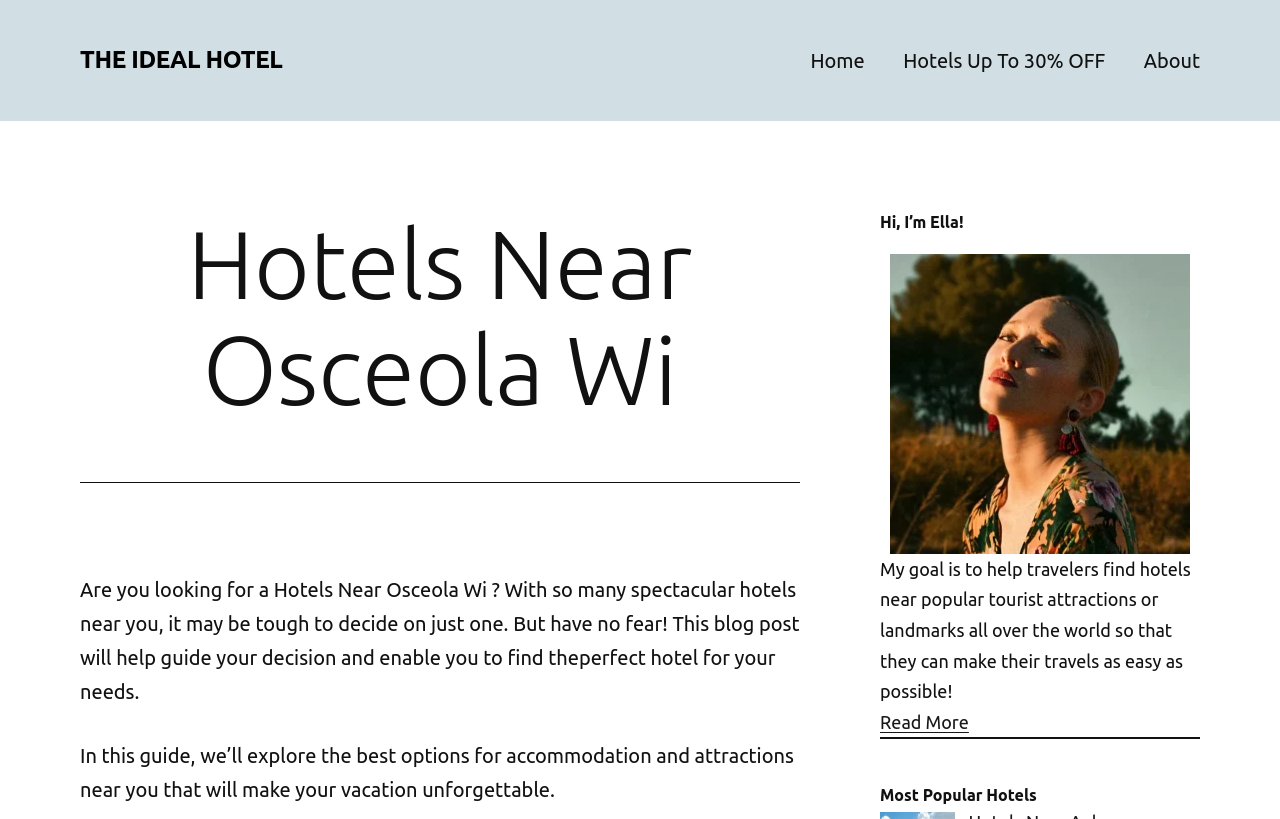Provide an in-depth caption for the elements present on the webpage.

The webpage is about finding hotels near Osceola, WI. At the top left, there is a link to "THE IDEAL HOTEL". To the right of this link, there is a primary navigation menu with three links: "Home", "Hotels Up To 30% OFF", and "About". 

Below the navigation menu, there is a header section with a heading that reads "Hotels Near Osceola Wi". This heading is followed by a block of text that explains the purpose of the webpage, which is to help users find the perfect hotel for their needs. The text also mentions that the webpage will guide users in their decision and provide information about accommodations and attractions near Osceola, WI.

To the right of the header section, there is a section with a heading that reads "Hi, I’m Ella!". Below this heading, there is a paragraph of text that introduces Ella and explains her goal of helping travelers find hotels near popular tourist attractions. There is also a "Read More" link below this text.

Below the introduction to Ella, there is a horizontal separator line, followed by a heading that reads "Most Popular Hotels".